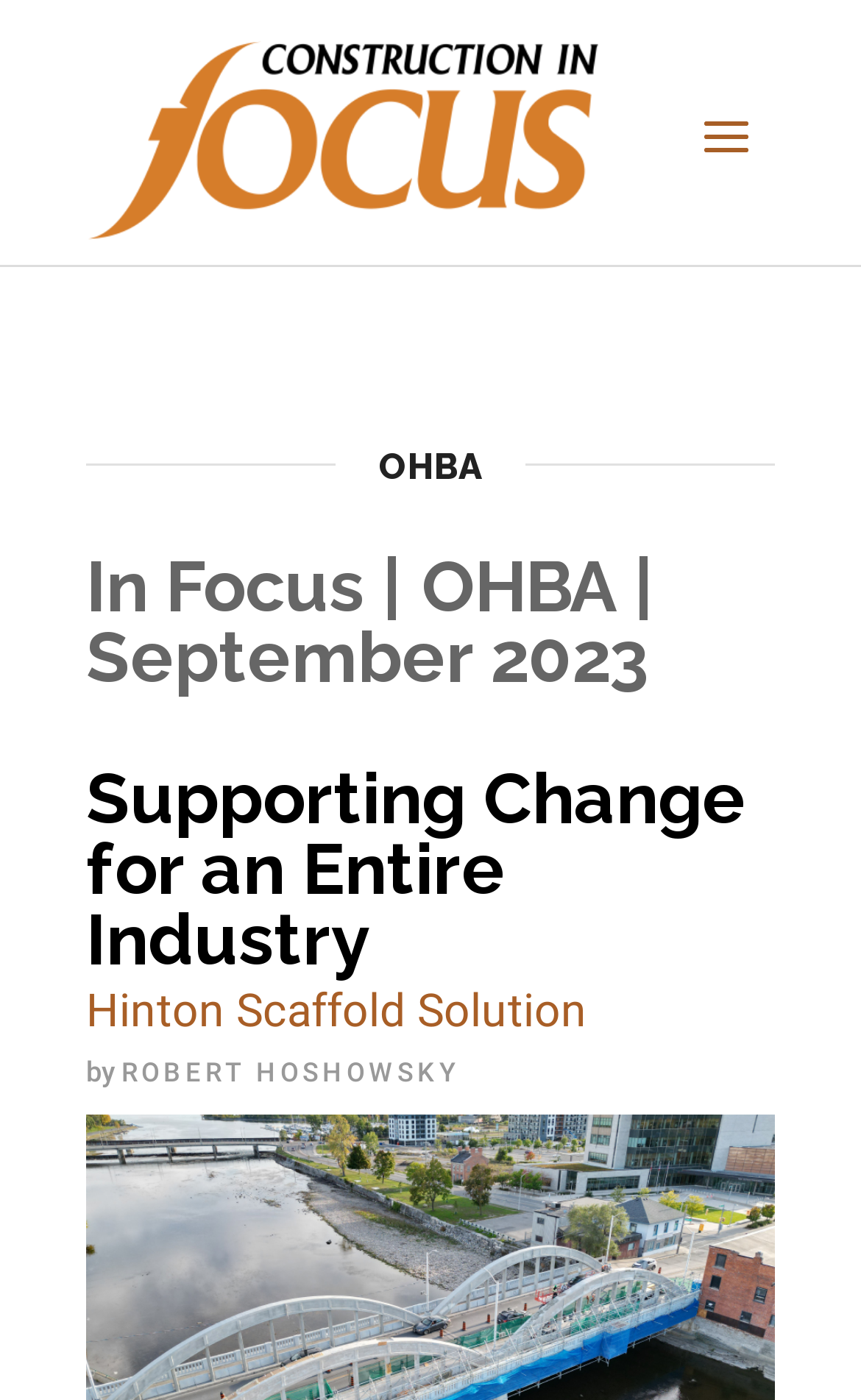Given the element description: "Robert Hoshowsky", predict the bounding box coordinates of the UI element it refers to, using four float numbers between 0 and 1, i.e., [left, top, right, bottom].

[0.141, 0.755, 0.533, 0.777]